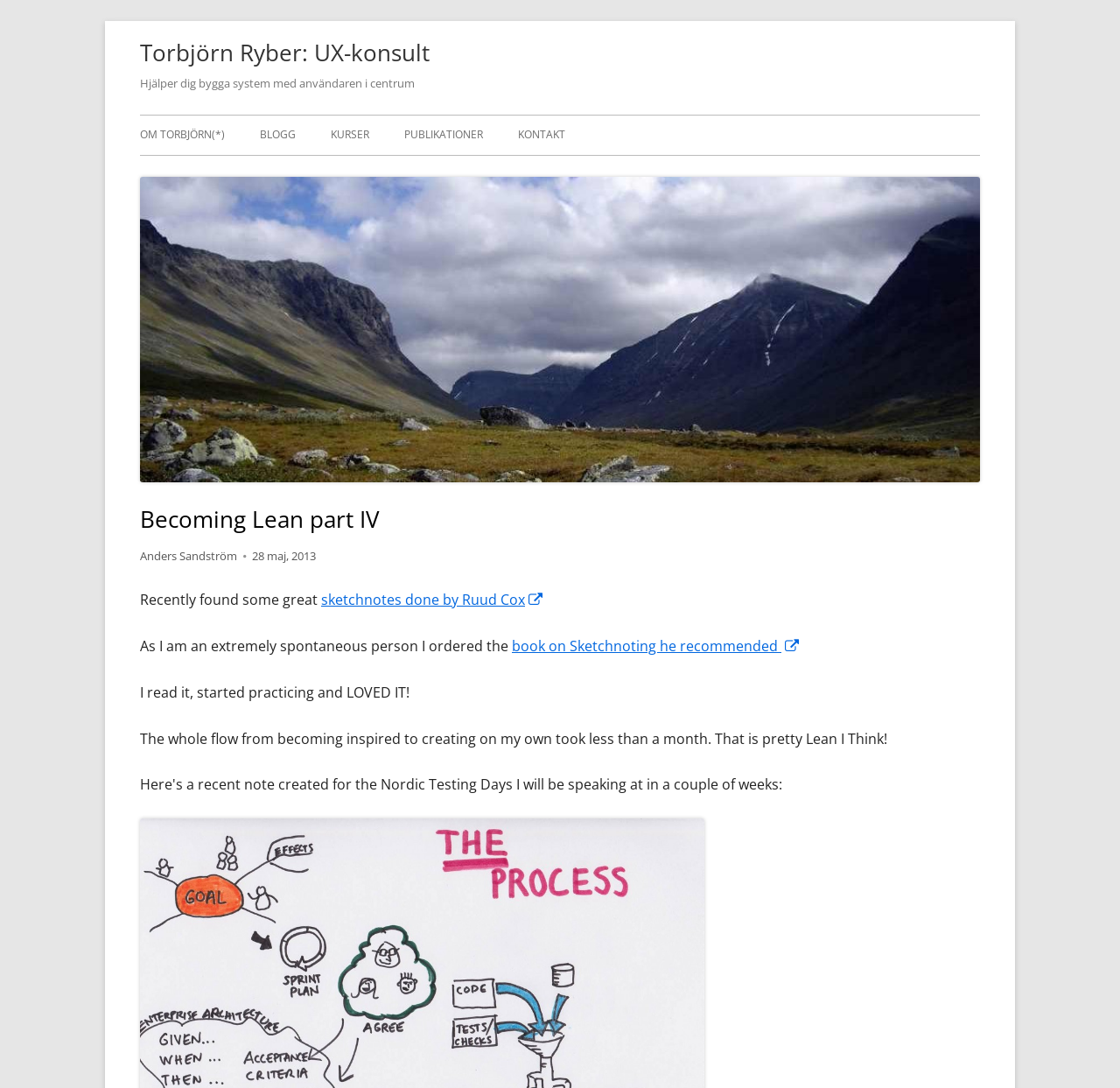Determine the bounding box coordinates of the clickable element necessary to fulfill the instruction: "view Om Torbjörn page". Provide the coordinates as four float numbers within the 0 to 1 range, i.e., [left, top, right, bottom].

[0.125, 0.107, 0.201, 0.142]